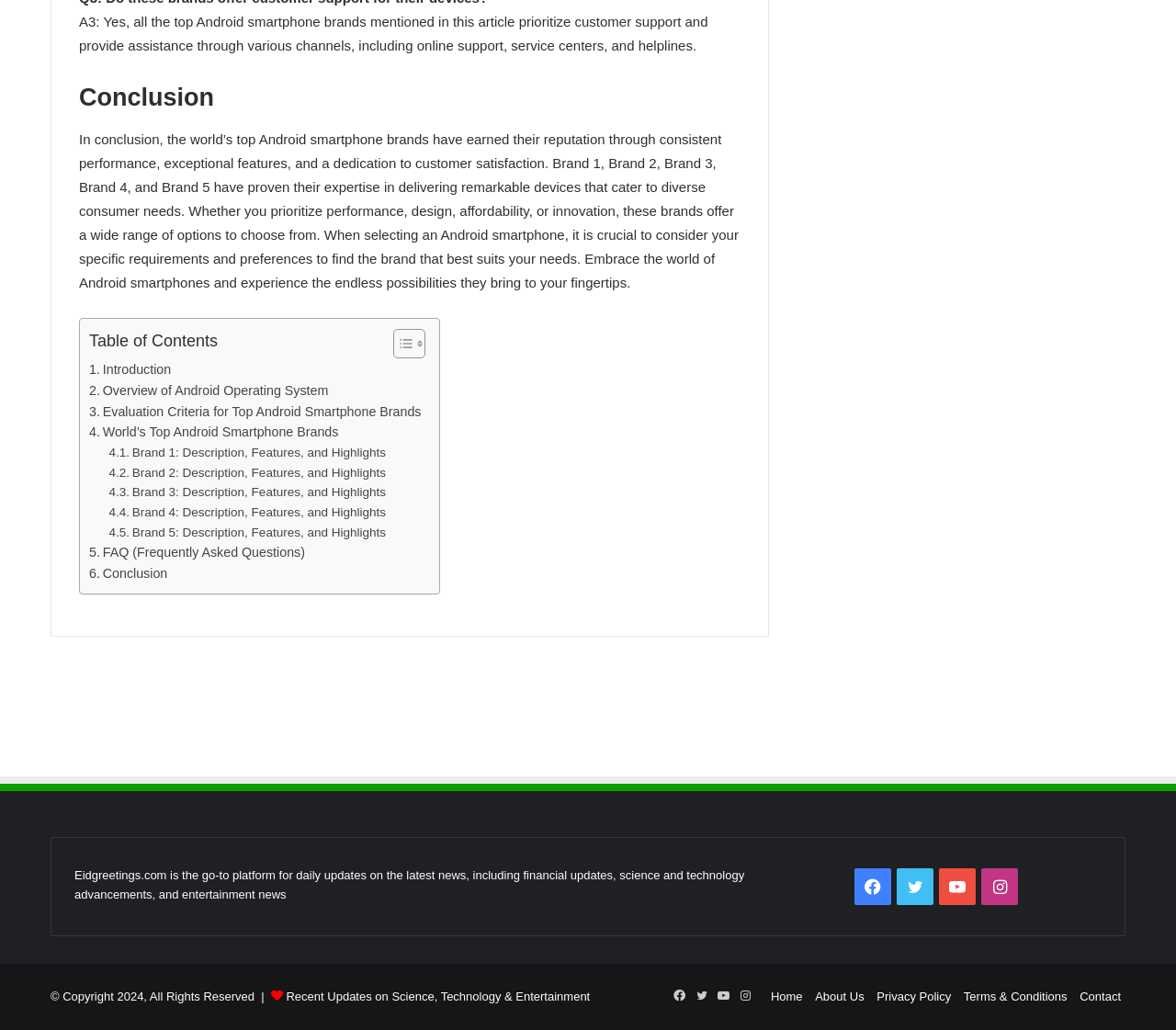Identify the bounding box coordinates of the region that should be clicked to execute the following instruction: "Check Facebook page".

[0.727, 0.843, 0.758, 0.879]